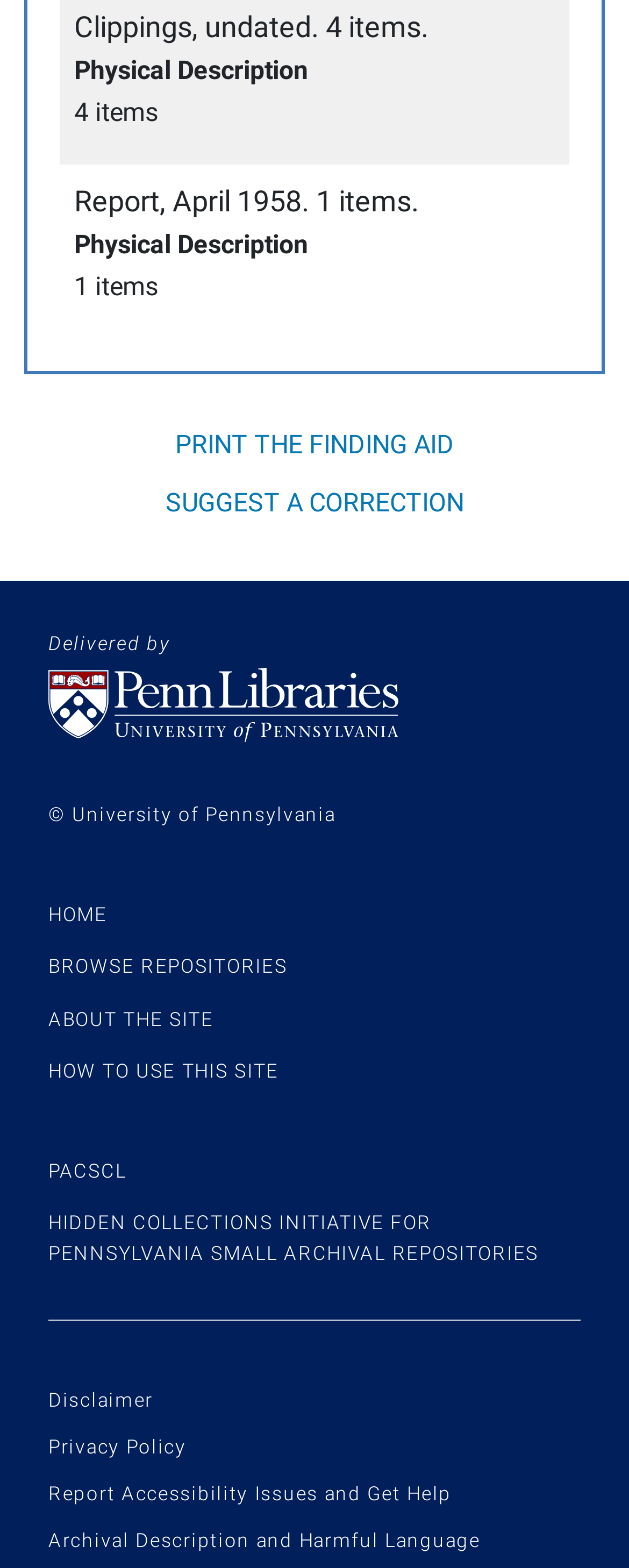Point out the bounding box coordinates of the section to click in order to follow this instruction: "print the finding aid".

[0.263, 0.269, 0.737, 0.297]